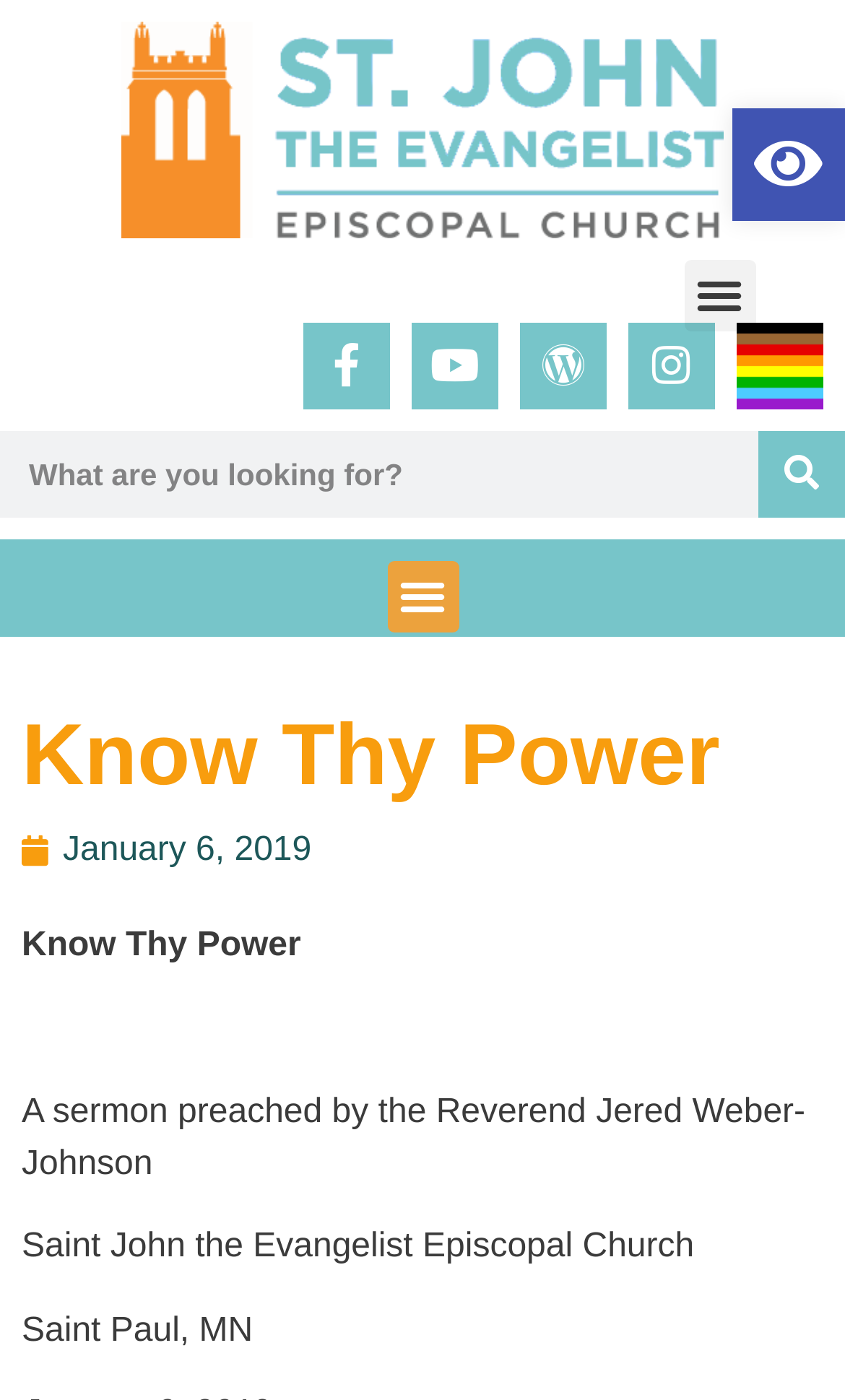Provide a one-word or short-phrase answer to the question:
What is the name of the church?

St. John the Evangelist Episcopal Church